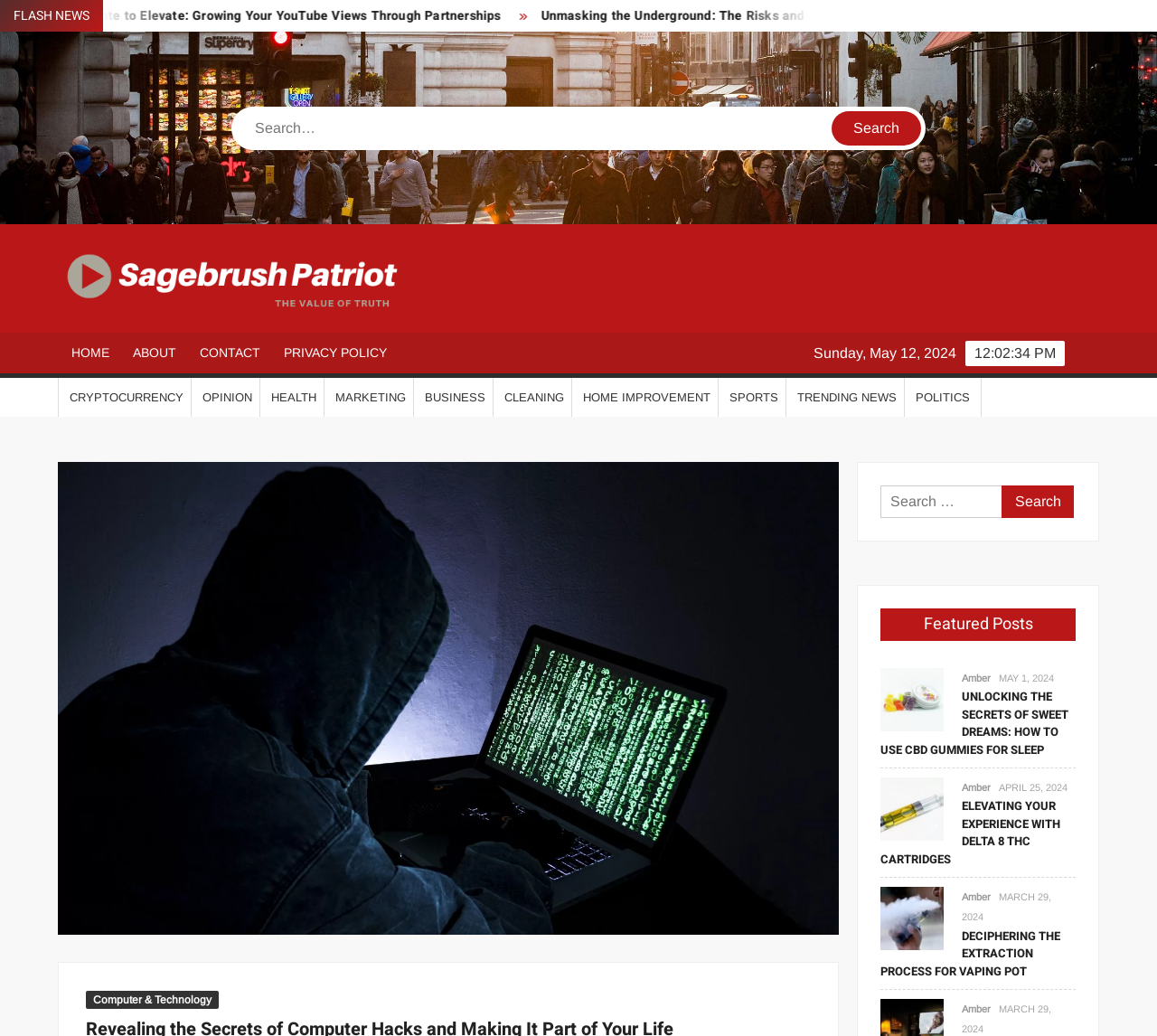Identify the bounding box coordinates for the element you need to click to achieve the following task: "Search for a specific topic". The coordinates must be four float values ranging from 0 to 1, formatted as [left, top, right, bottom].

[0.761, 0.469, 0.93, 0.5]